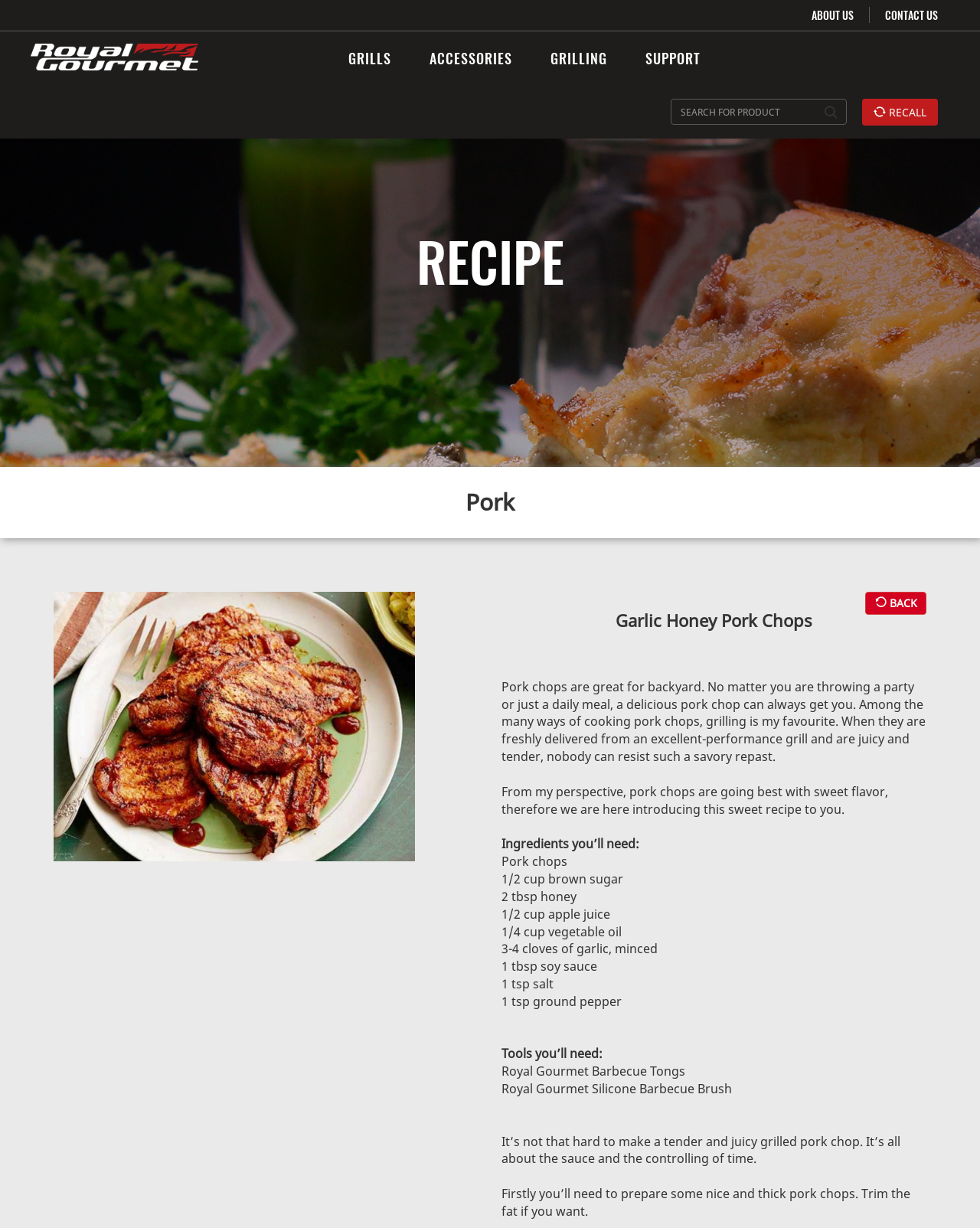Identify the bounding box coordinates of the element that should be clicked to fulfill this task: "Click the RECALL button". The coordinates should be provided as four float numbers between 0 and 1, i.e., [left, top, right, bottom].

[0.88, 0.08, 0.957, 0.102]